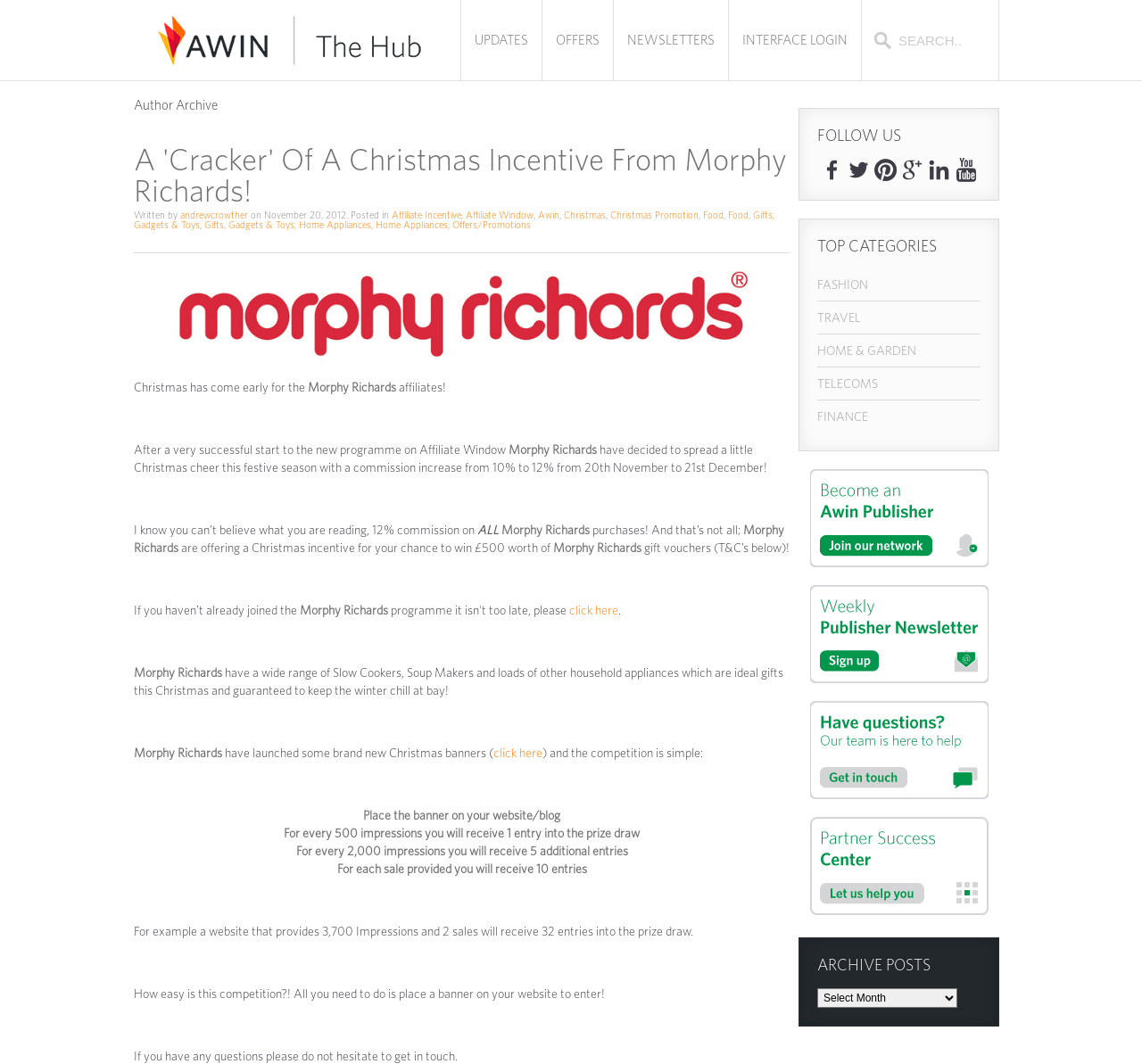Please indicate the bounding box coordinates for the clickable area to complete the following task: "Browse FASHION category". The coordinates should be specified as four float numbers between 0 and 1, i.e., [left, top, right, bottom].

[0.716, 0.252, 0.859, 0.282]